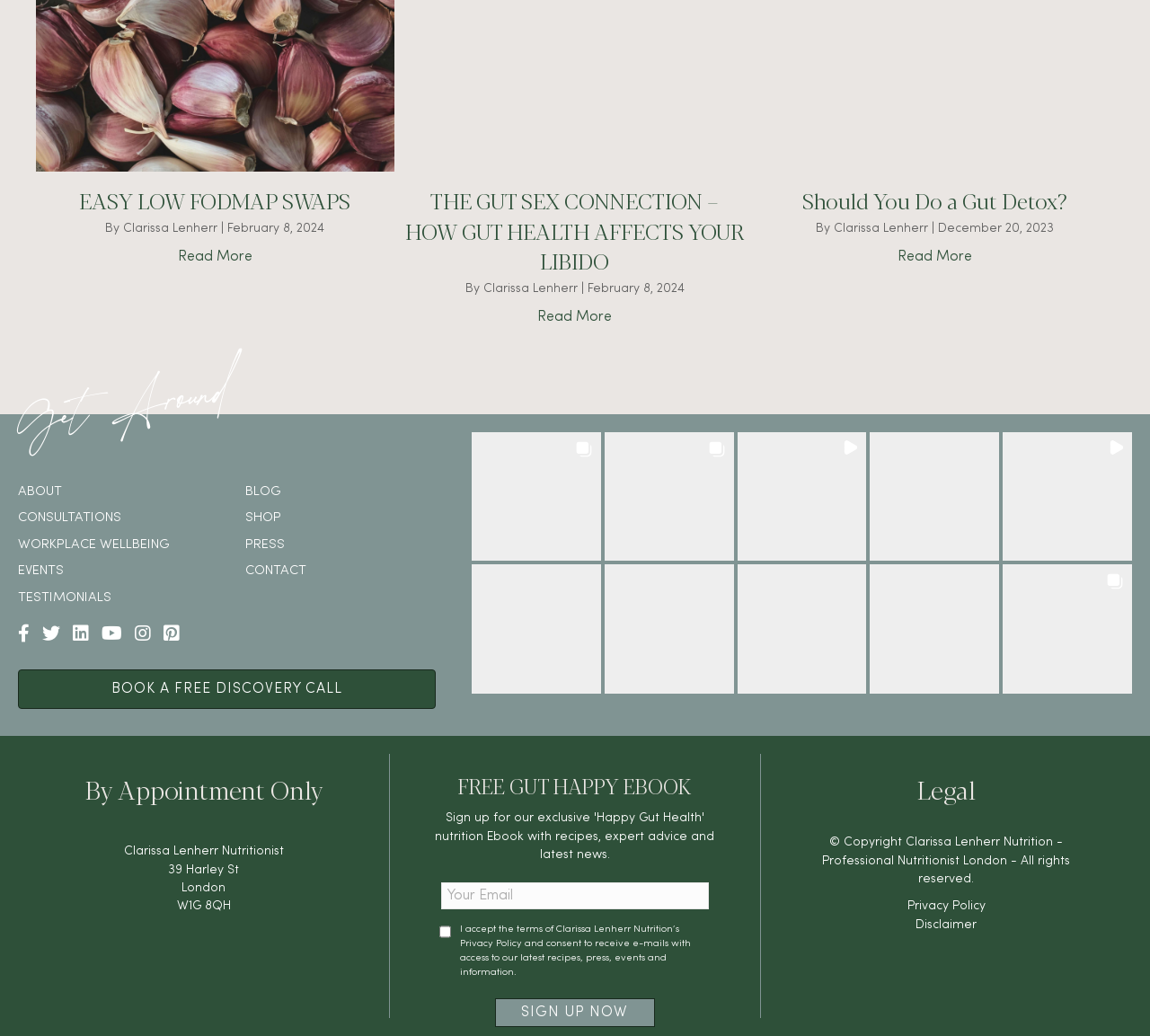Determine the bounding box coordinates of the clickable element to achieve the following action: 'Search this site'. Provide the coordinates as four float values between 0 and 1, formatted as [left, top, right, bottom].

None